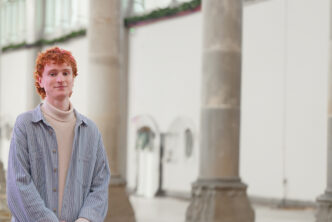What is the individual likely featured in?
Provide a short answer using one word or a brief phrase based on the image.

A commentary about his new work